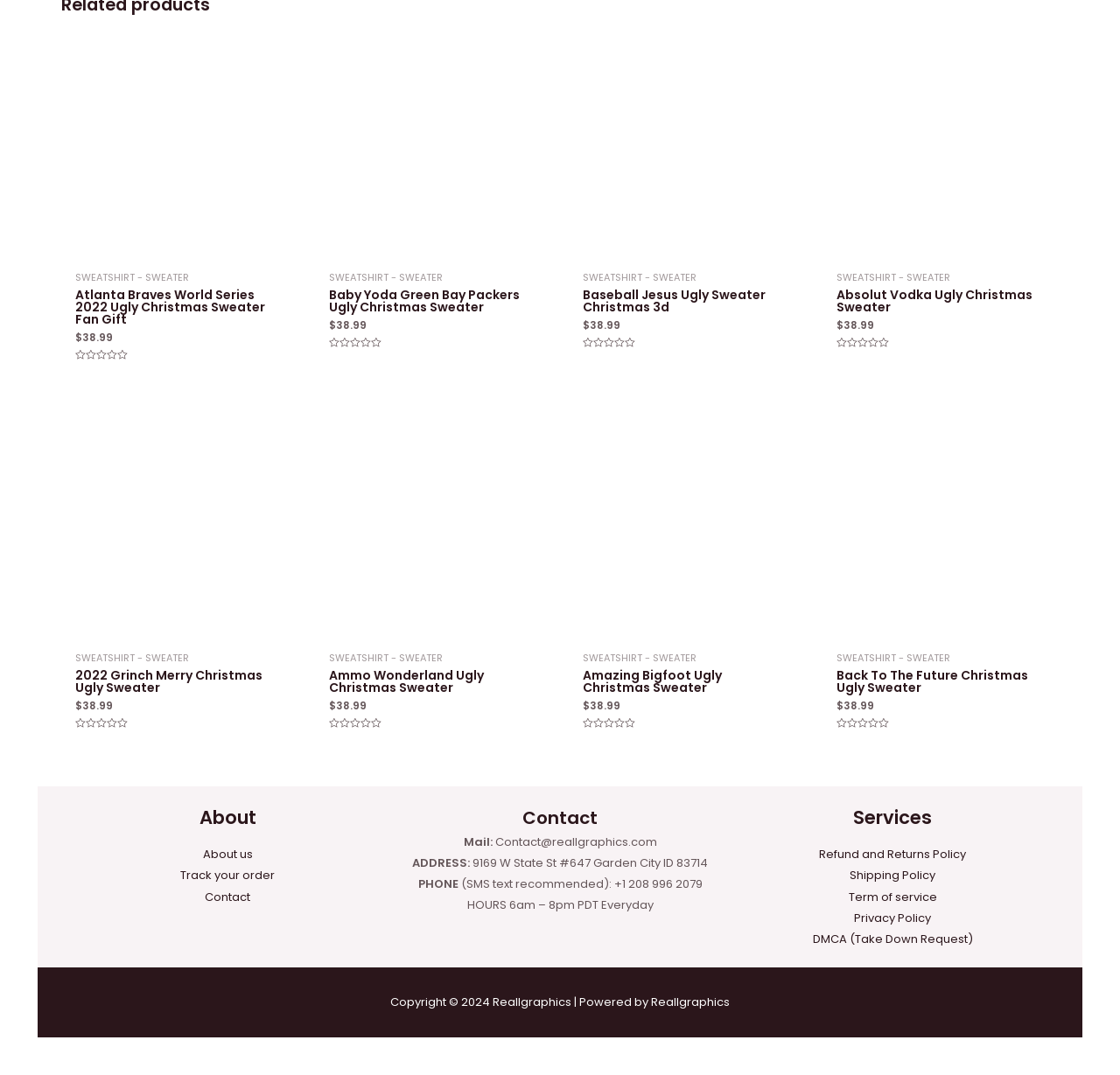Using the format (top-left x, top-left y, bottom-right x, bottom-right y), and given the element description, identify the bounding box coordinates within the screenshot: Make an online payment

None